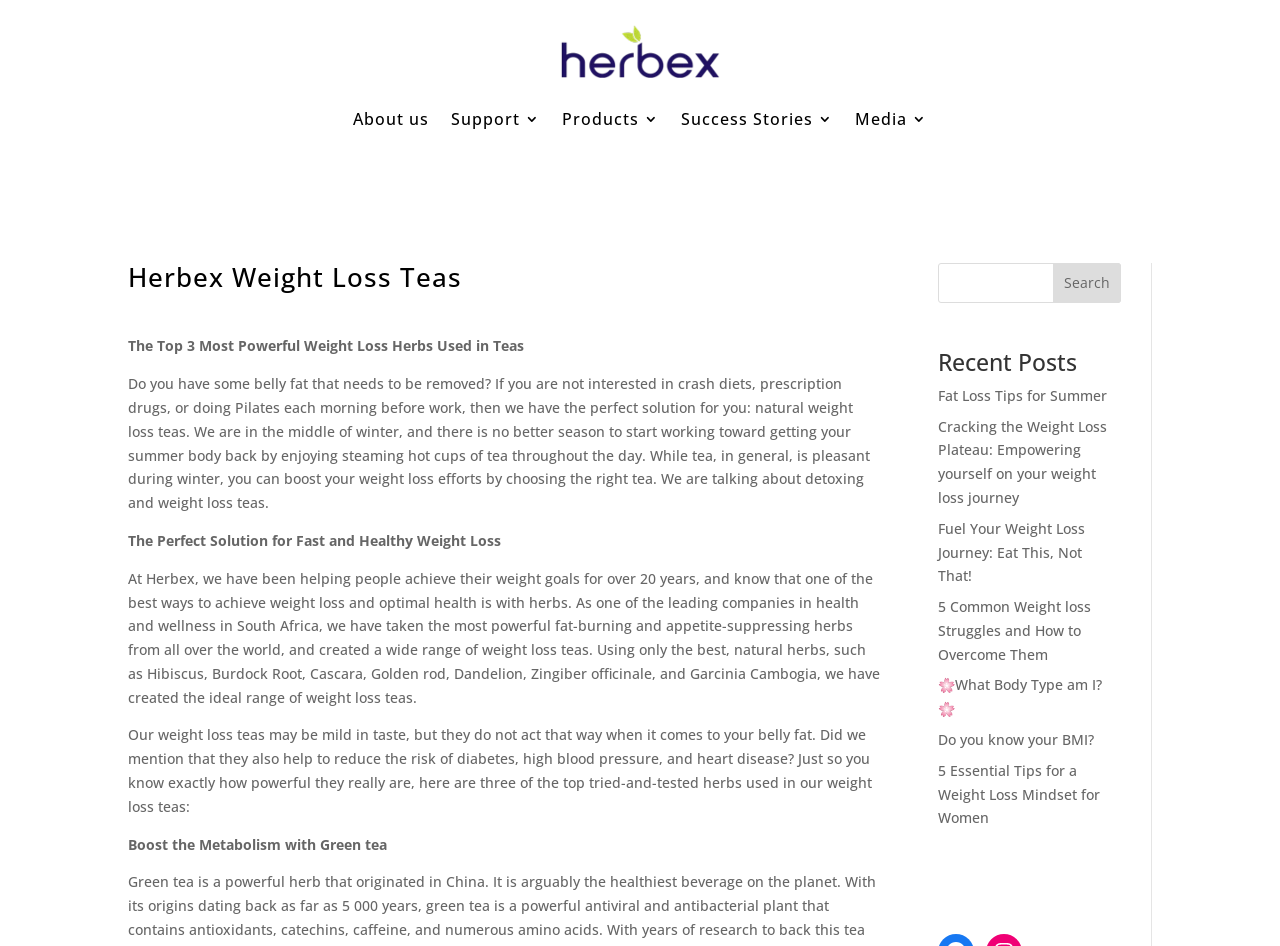Please identify the bounding box coordinates of the element that needs to be clicked to perform the following instruction: "Explore weight loss teas".

[0.439, 0.082, 0.515, 0.17]